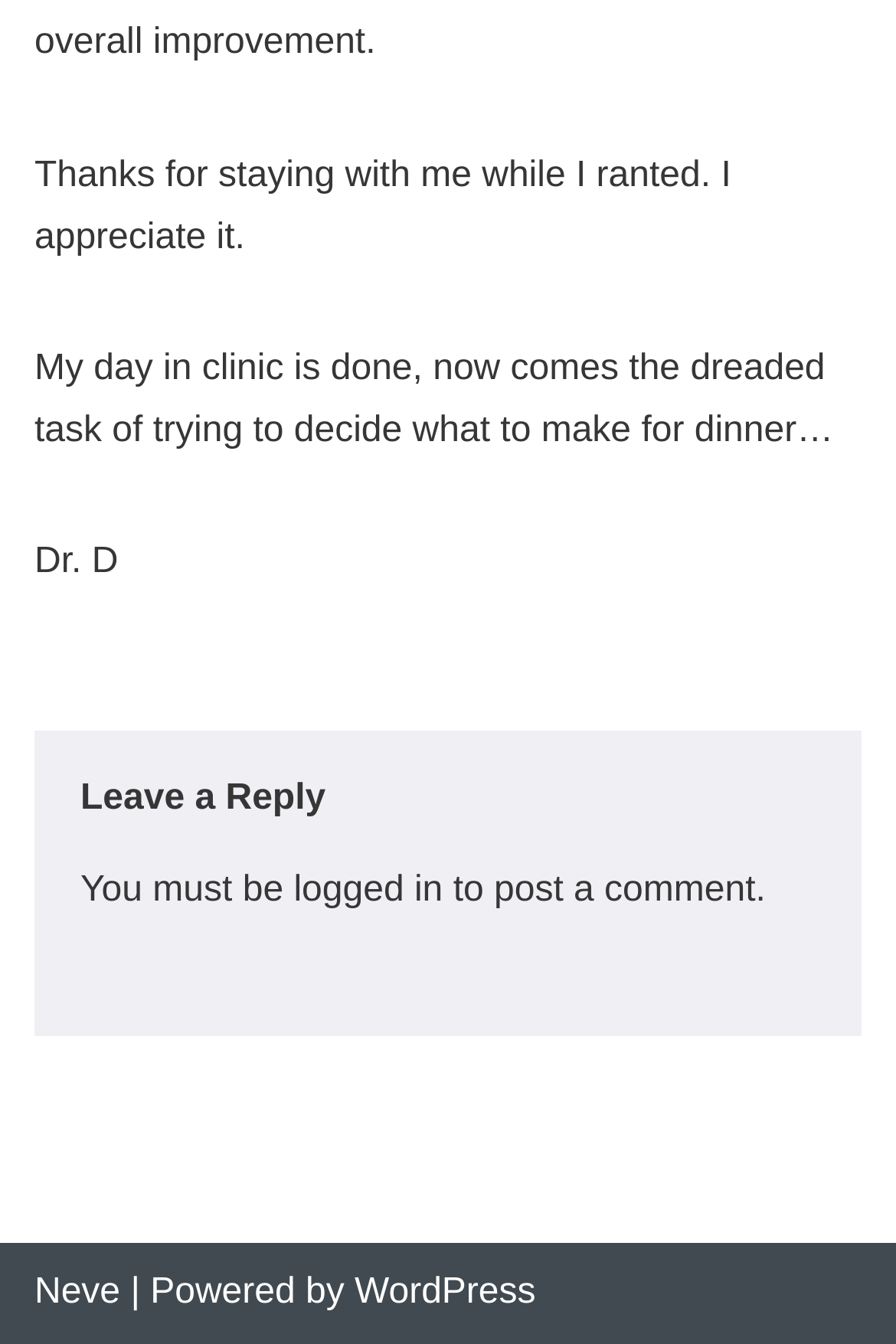Using the given element description, provide the bounding box coordinates (top-left x, top-left y, bottom-right x, bottom-right y) for the corresponding UI element in the screenshot: Neve

[0.038, 0.948, 0.134, 0.977]